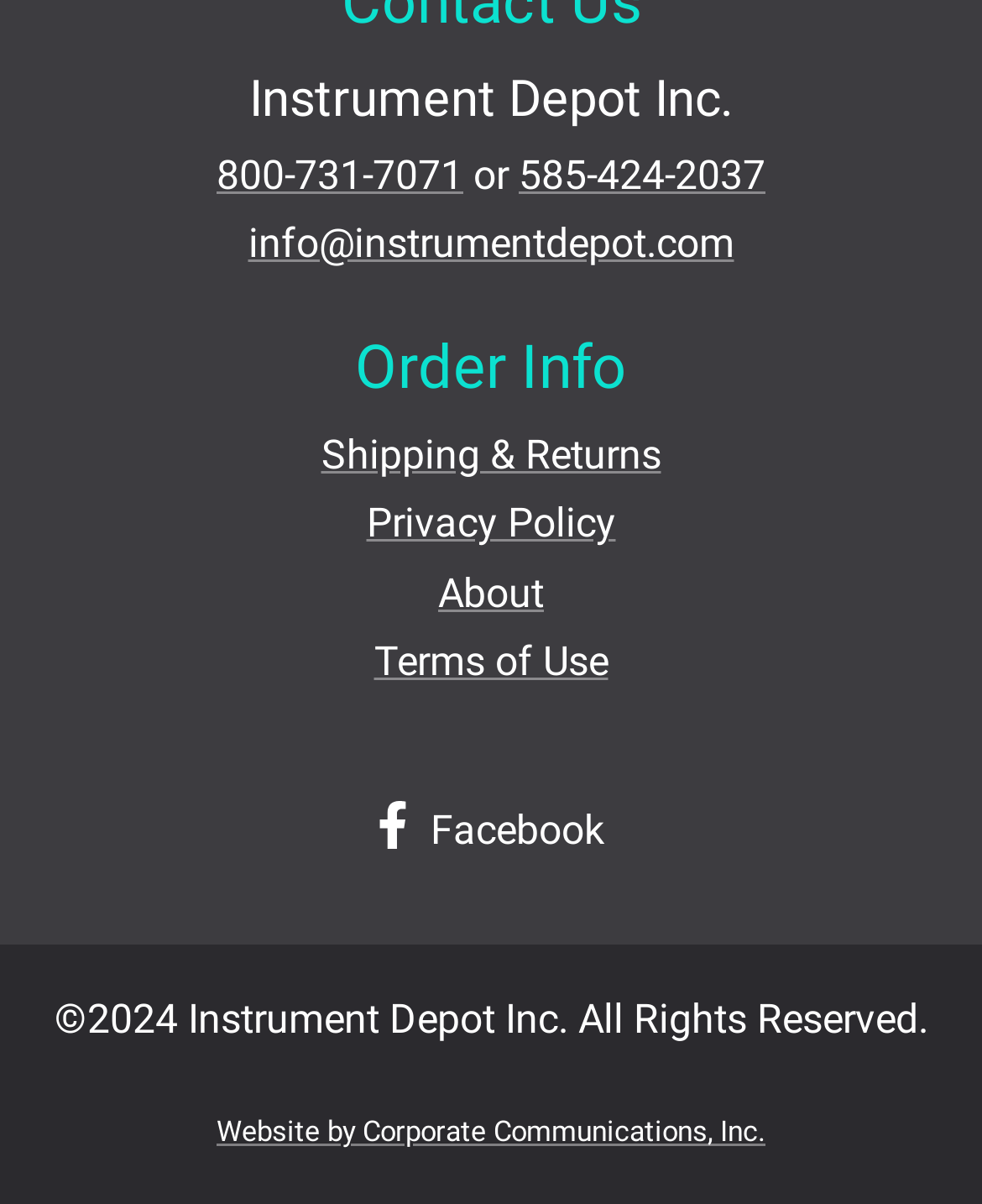Pinpoint the bounding box coordinates of the element you need to click to execute the following instruction: "Check out Titus Andronicus: A Tragic Tale of Revenge and Betrayal". The bounding box should be represented by four float numbers between 0 and 1, in the format [left, top, right, bottom].

None